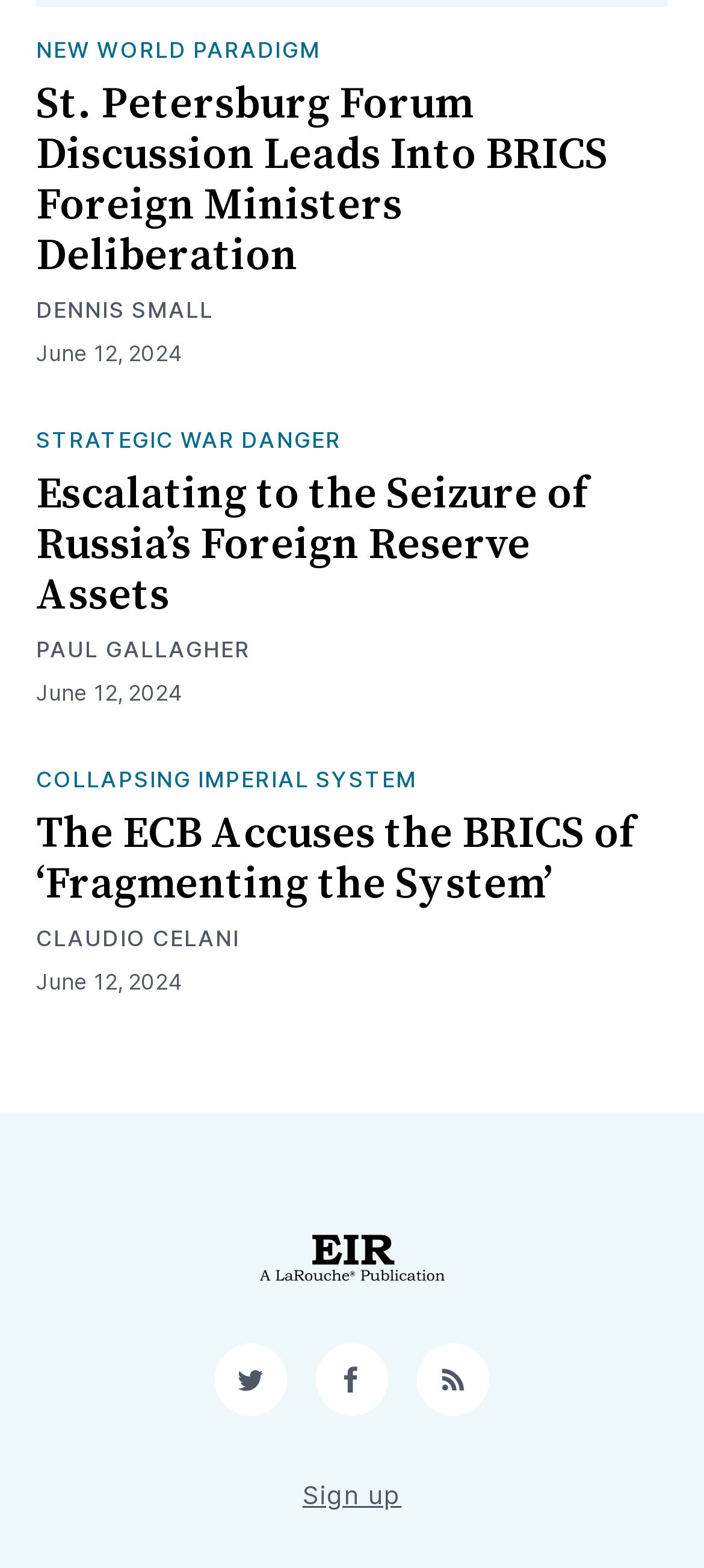Identify the bounding box coordinates for the element you need to click to achieve the following task: "Read article about Escalating to the Seizure of Russia’s Foreign Reserve Assets". Provide the bounding box coordinates as four float numbers between 0 and 1, in the form [left, top, right, bottom].

[0.051, 0.299, 0.949, 0.396]